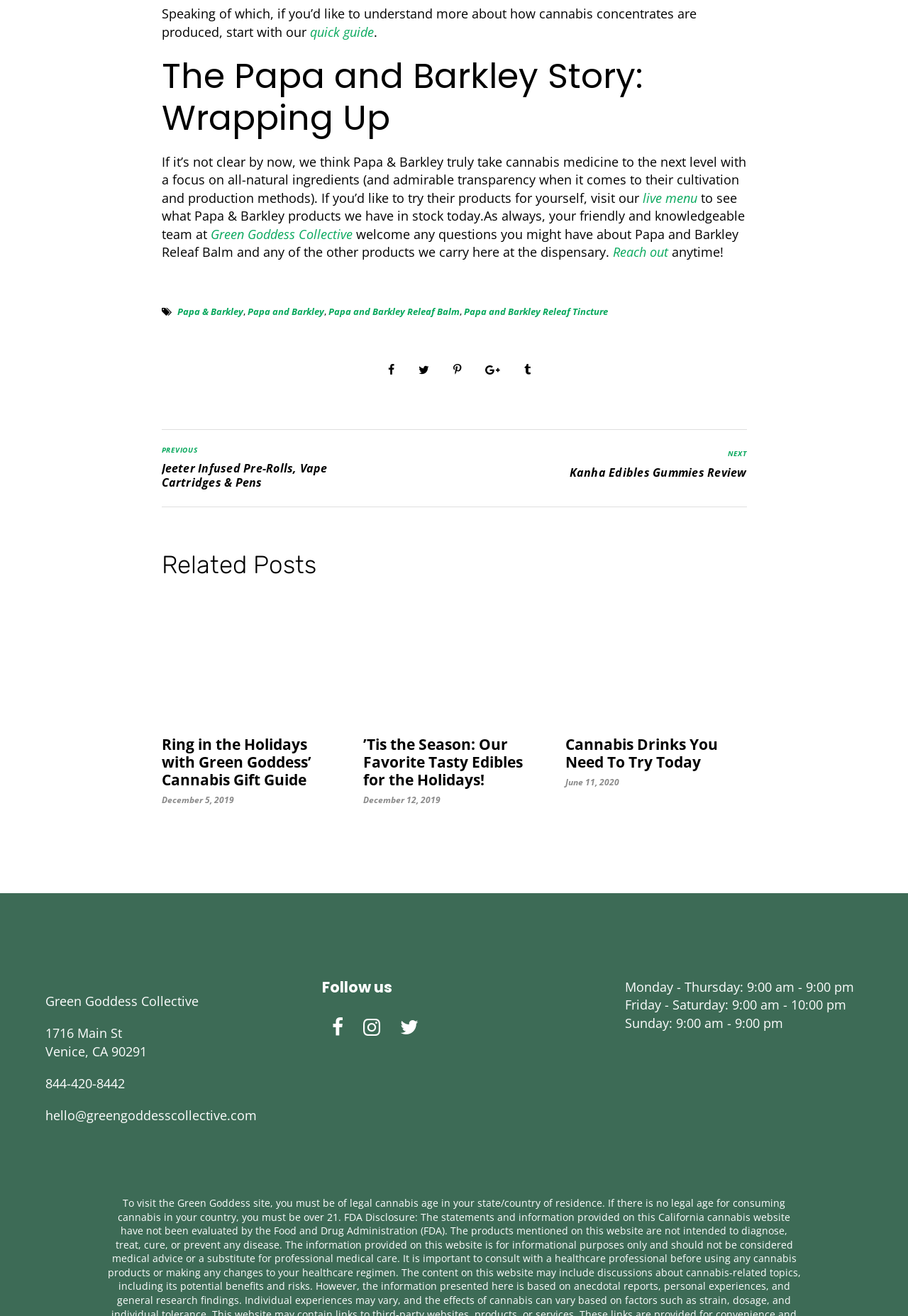What is the name of the cannabis company being discussed?
Give a detailed response to the question by analyzing the screenshot.

The name of the cannabis company being discussed is Papa & Barkley, which can be found in the text 'The Papa and Barkley Story: Wrapping Up' and also in the links 'Papa & Barkley' and 'Papa and Barkley Releaf Balm'.